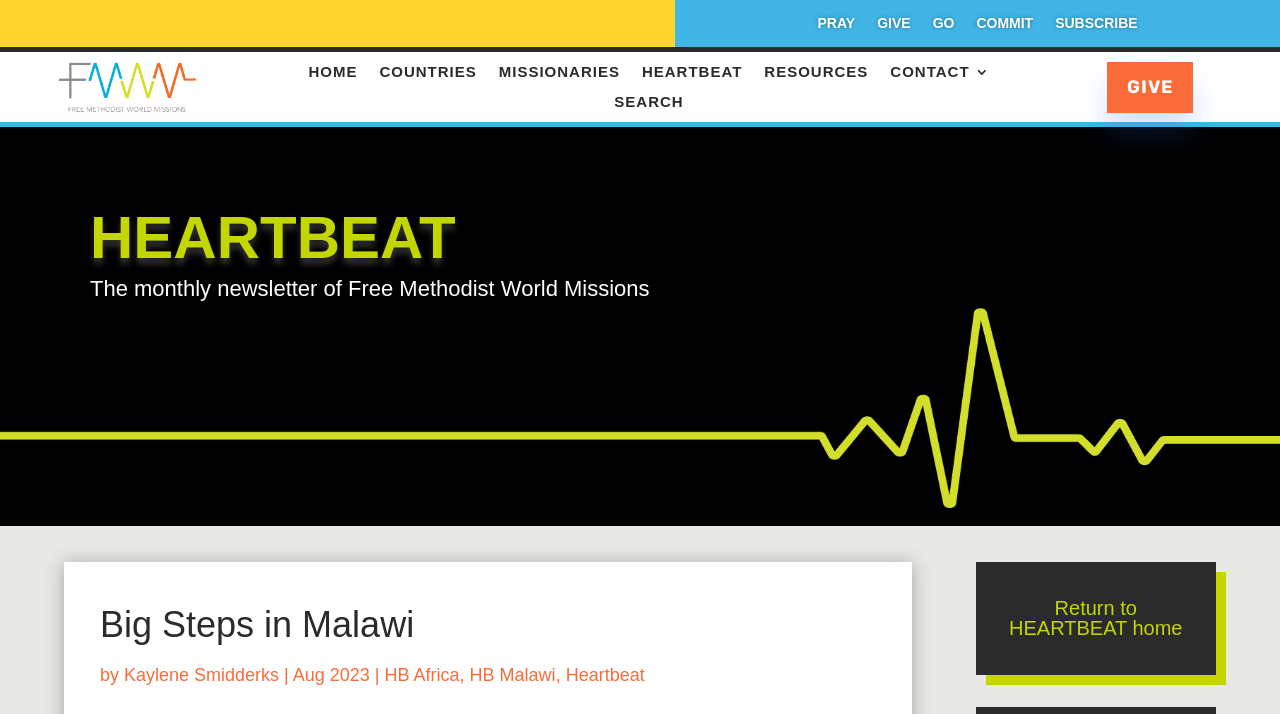What is the name of the author of the article?
Provide a fully detailed and comprehensive answer to the question.

I found the answer by looking at the text near the bottom of the webpage. There is a link with the text 'Kaylene Smidderks', which is likely the name of the author of the article.